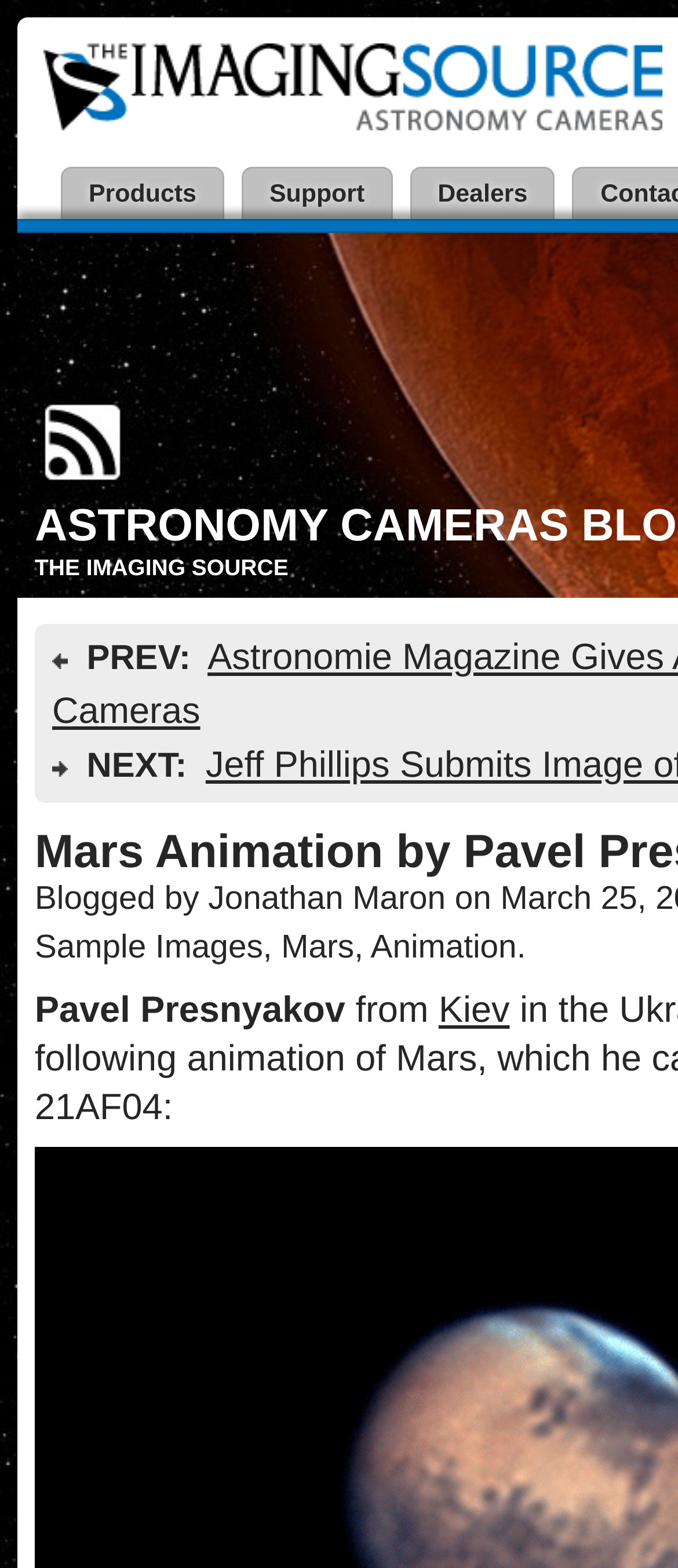Illustrate the webpage's structure and main components comprehensively.

The webpage is about an animation of Mars captured by Pavel Presnyakov from Kiev, Ukraine. At the top, there is a navigation menu with four links: "The Next Generation of Astronomy Cameras - Manufacturered to Industrial Standards", "Products", "Support", and "Dealers". 

Below the navigation menu, there is a section with a link and an image, both with the same text "The Next Generation of Astronomy Cameras - Manufacturered to Industrial Standards". 

Further down, there is a section with a link and two static text elements, "PREV:" and "NEXT:". 

Below this section, there are several links, including "Jonathan Maron", "Sample Images", "Mars", "Animation", and "Kiev". These links are arranged horizontally, with "Mars" and "Animation" separated by a comma, and "Animation" followed by a period. 

To the left of these links, there are two static text elements, "Pavel Presnyakov" and "from", which are part of the description of the animation.